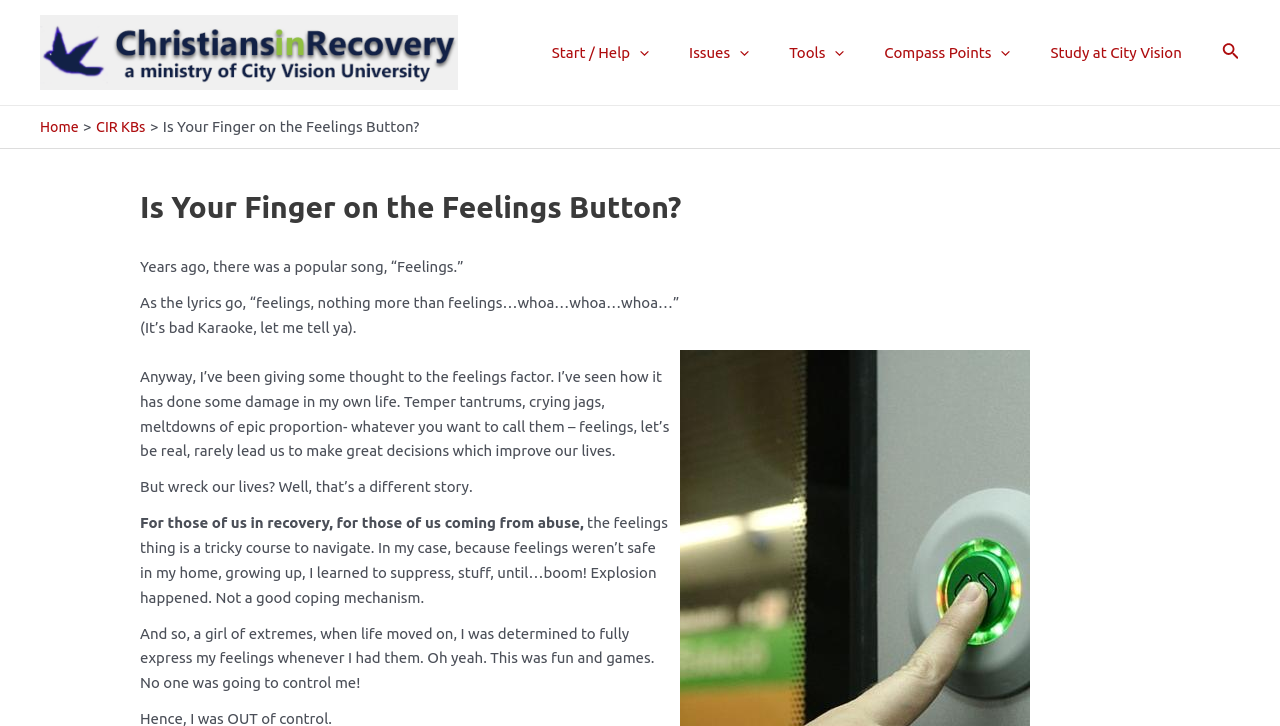Locate the bounding box coordinates of the clickable part needed for the task: "Toggle the Start / Help Menu".

[0.527, 0.024, 0.542, 0.121]